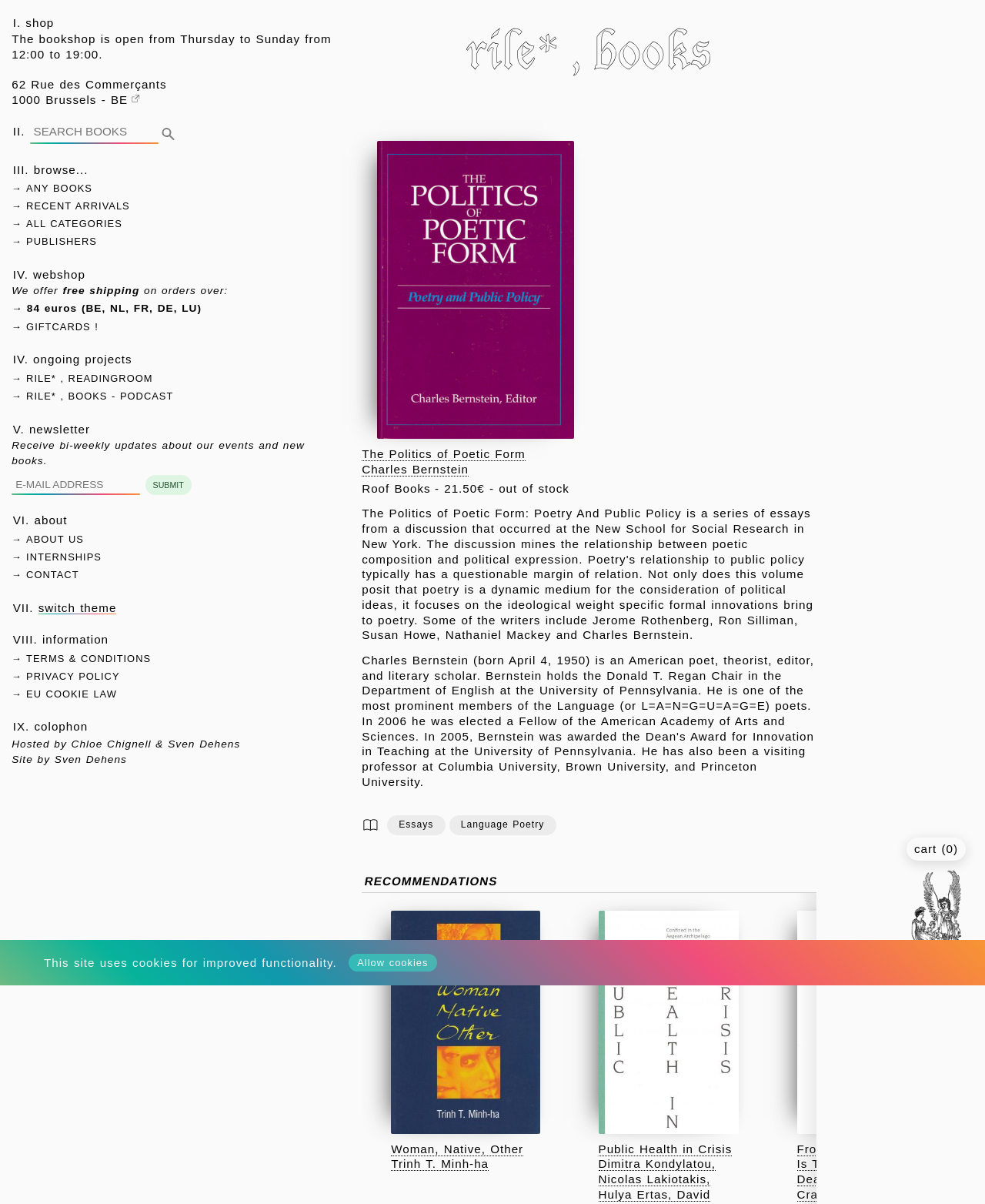Kindly determine the bounding box coordinates for the area that needs to be clicked to execute this instruction: "Browse recent arrivals".

[0.012, 0.166, 0.132, 0.176]